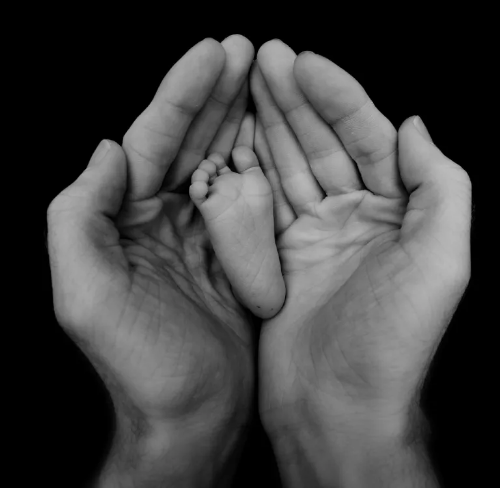Explain the image in a detailed way.

The image captures a poignant moment of tenderness and protection, featuring a small baby's foot held gently within the cupped hands of an adult. The monochromatic palette enhances the emotional depth, emphasizing the delicate contours of both the tiny foot and the hands that cradle it. This visual juxtaposition symbolizes not only the fragility of new life but also the unwavering support and love that come with parenthood. The contrasting textures of the skin, along with the depth of the shadows, create a serene atmosphere, inviting viewers to reflect on the profound connection between caregiver and child.